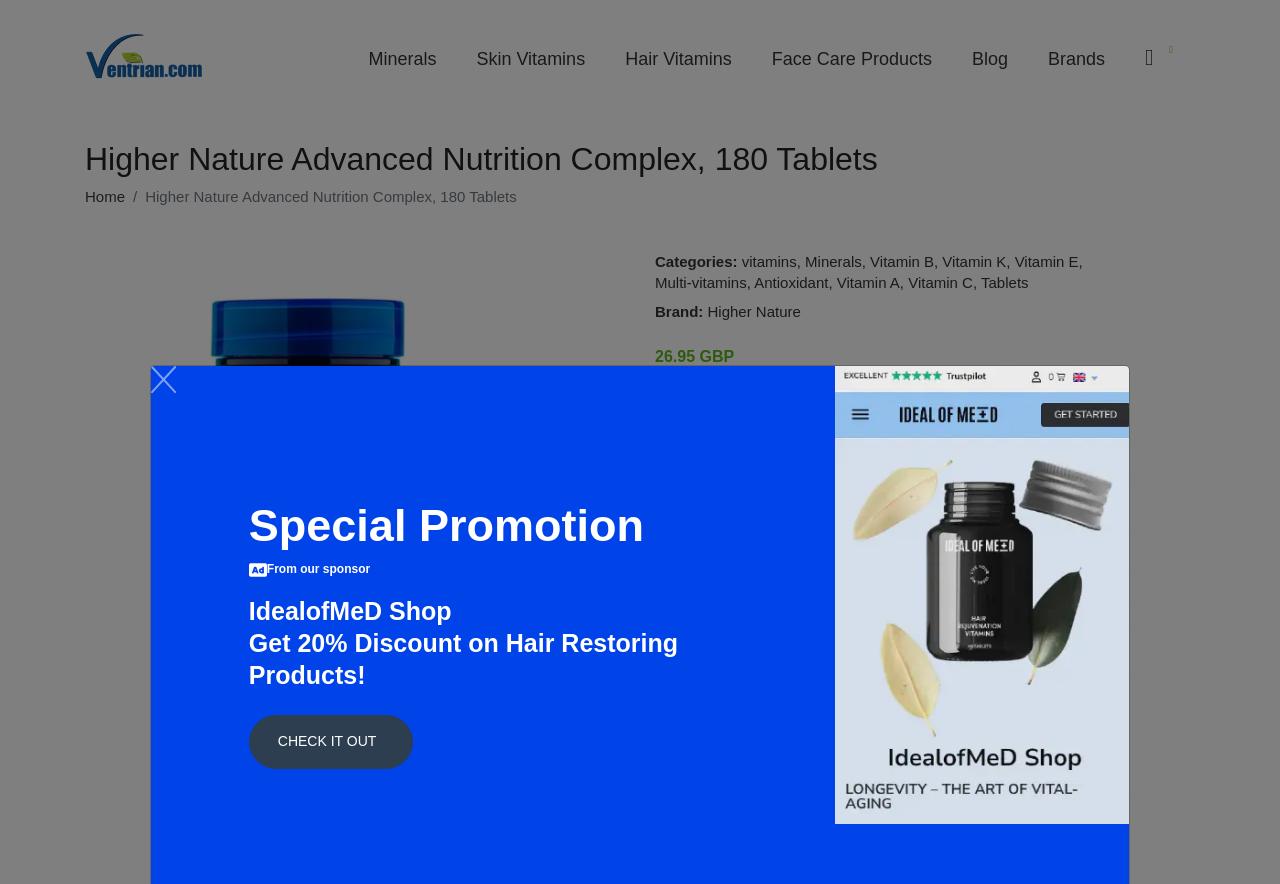What is the primary heading on this webpage?

Higher Nature Advanced Nutrition Complex, 180 Tablets